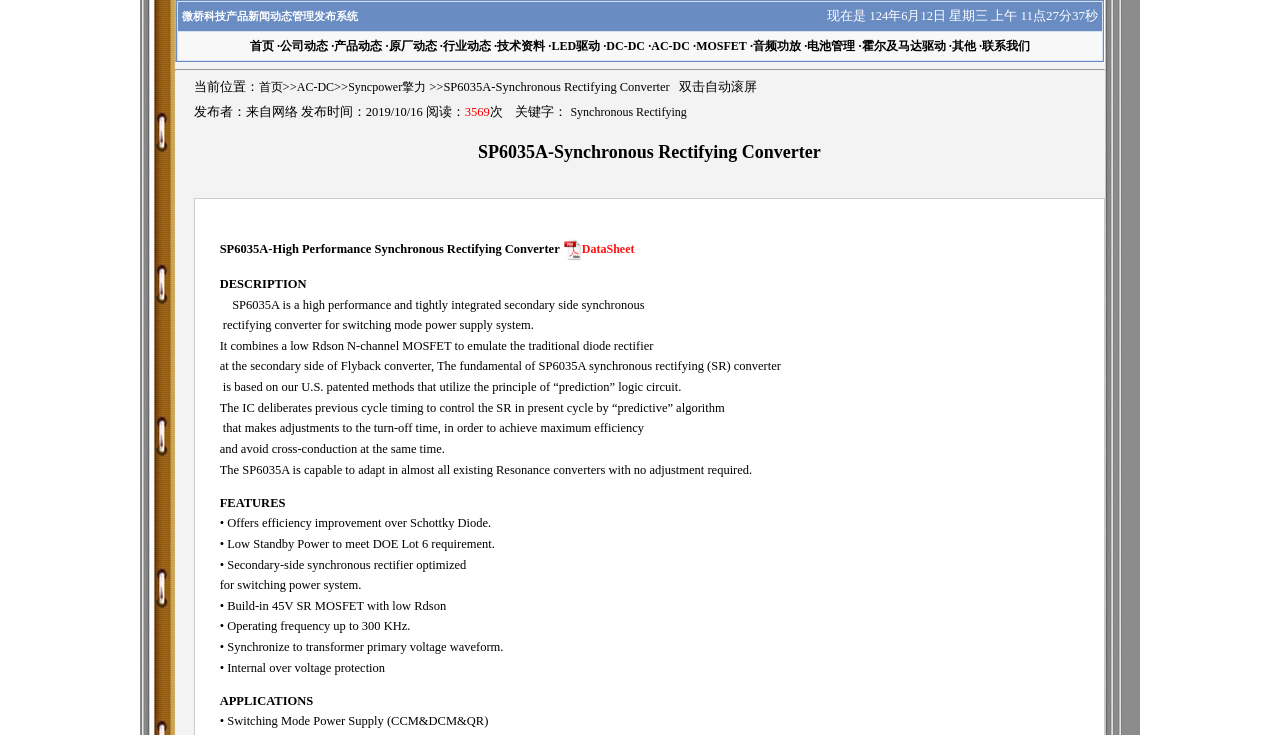What is the purpose of the SP6035A synchronous rectifying converter?
Please answer using one word or phrase, based on the screenshot.

For switching mode power supply system